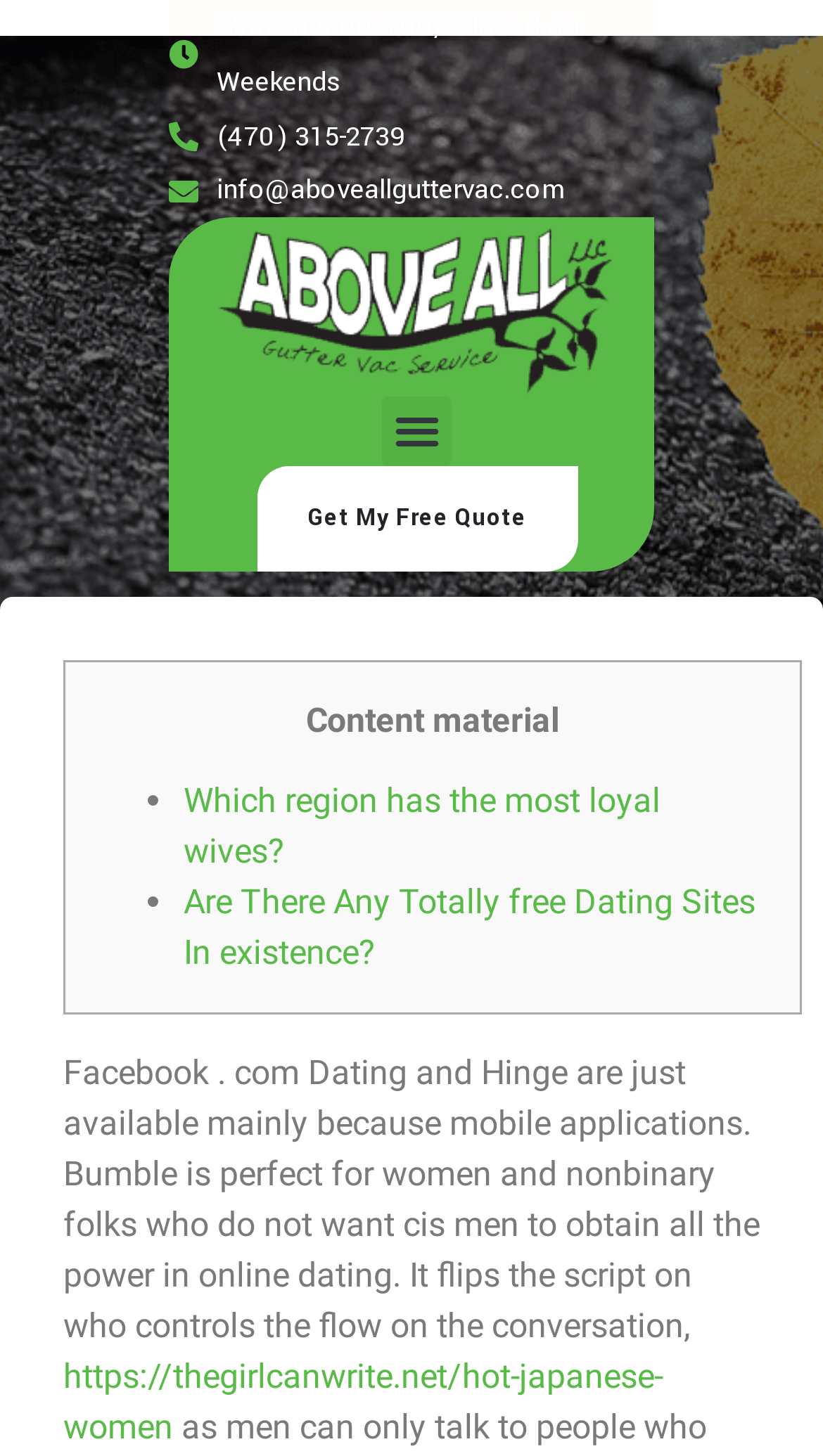Produce an extensive caption that describes everything on the webpage.

This webpage appears to be a blog or article page focused on dating and relationships. At the top, there is a section with the company's contact information, including business hours, phone number, and email address. Next to this section, there is a menu toggle button.

Below the contact information, there is a prominent call-to-action button to "Get My Free Quote". Underneath this button, there is a table layout containing the main content of the page. The title of the content is "Content material", which is a brief and vague description.

The main content is divided into two sections. The first section consists of a list of two links, each preceded by a bullet point. The links are titled "Which region has the most loyal wives?" and "Are There Any Totally free Dating Sites In existence?". These links likely lead to related articles or discussions on the topic of dating and relationships.

The second section is a block of text that discusses various dating apps, including Facebook Dating, Hinge, and Bumble. The text explains the unique features of each app, particularly how Bumble gives women and nonbinary individuals more control over the conversation.

At the very bottom of the page, there is a link to an external website, "https://thegirlcanwrite.net/hot-japanese-women", which may be related to the topic of dating or relationships.